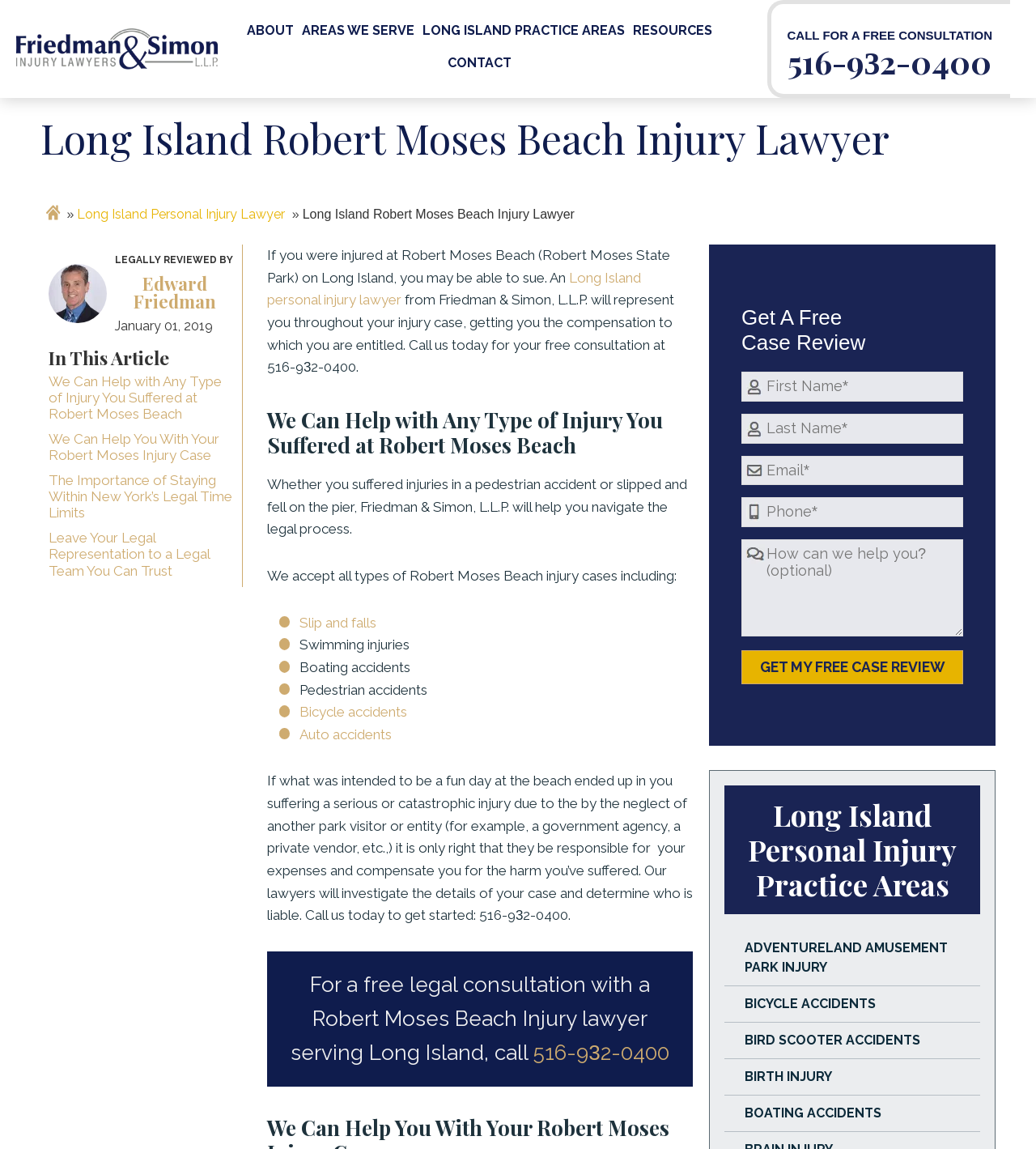Could you find the bounding box coordinates of the clickable area to complete this instruction: "Call the phone number for a free consultation"?

[0.744, 0.026, 0.975, 0.068]